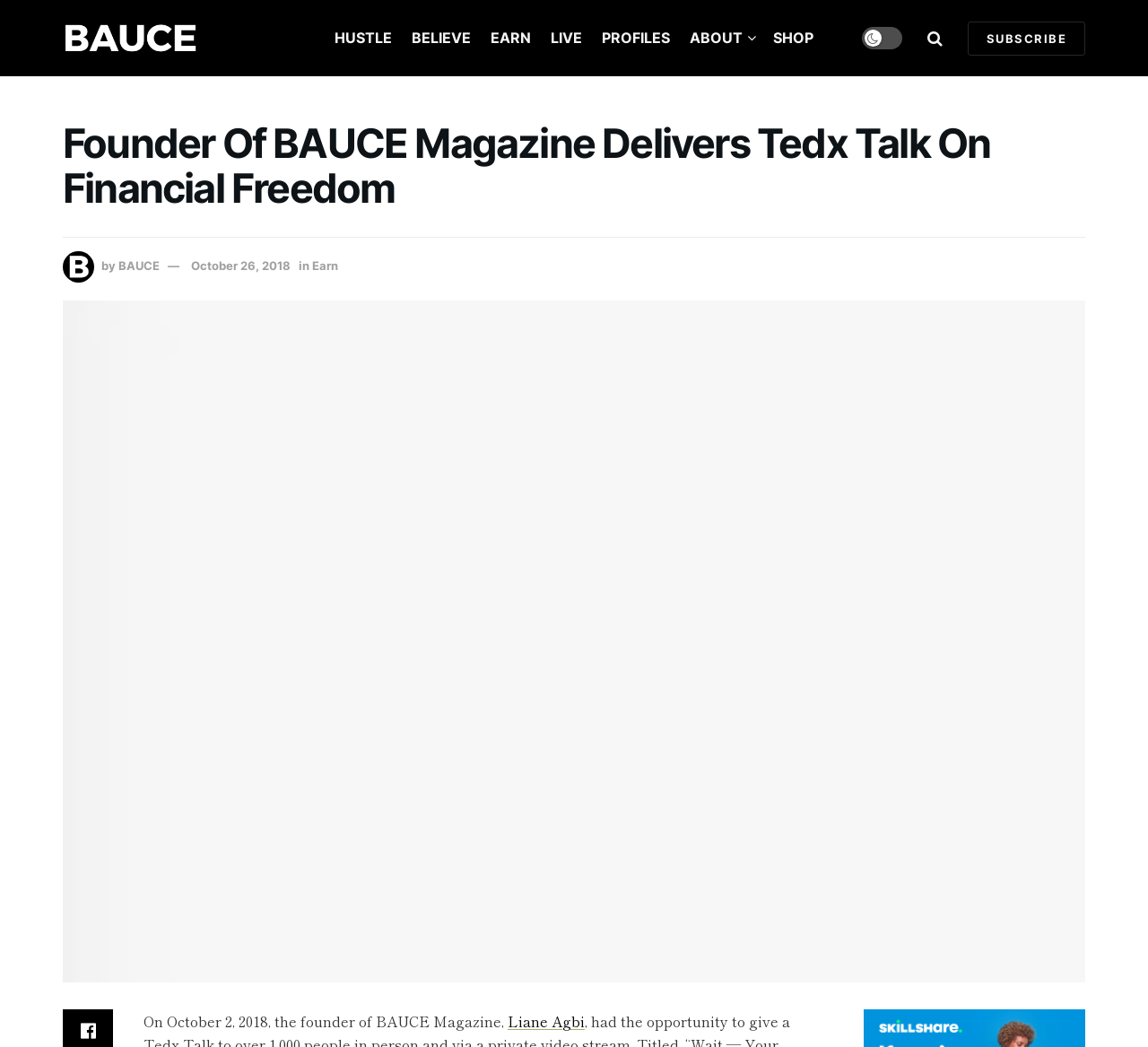What is the first word of the text below the image?
Using the image, answer in one word or phrase.

On